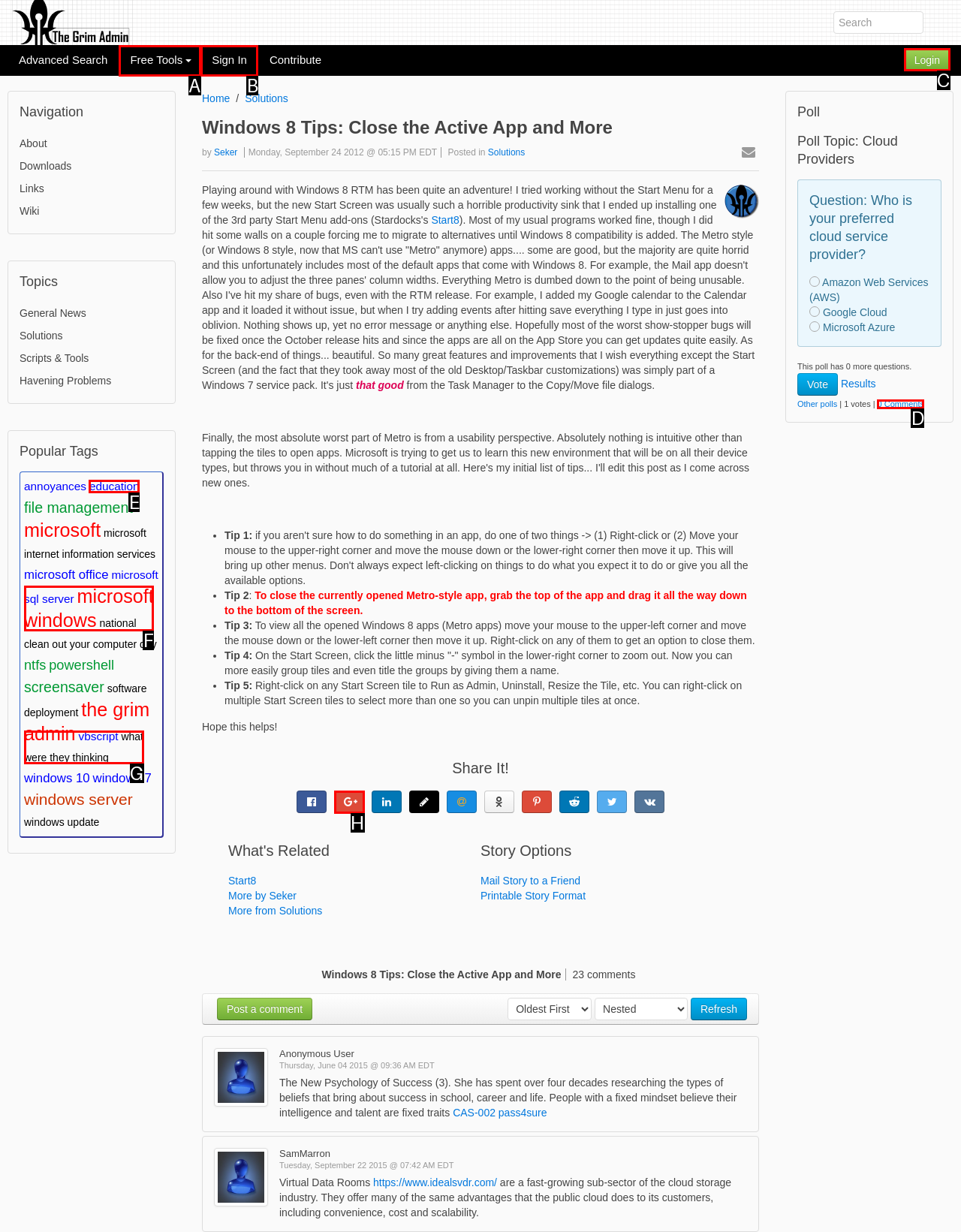Given the description: microsoft windows, determine the corresponding lettered UI element.
Answer with the letter of the selected option.

F